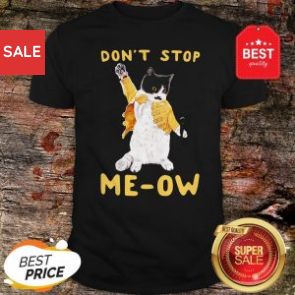Look at the image and give a detailed response to the following question: What is the purpose of the 'SALE' tag on the shirt?

The 'SALE' tag is highlighted in red, which suggests that the shirt is being offered at a discounted price, making it a great deal for customers.